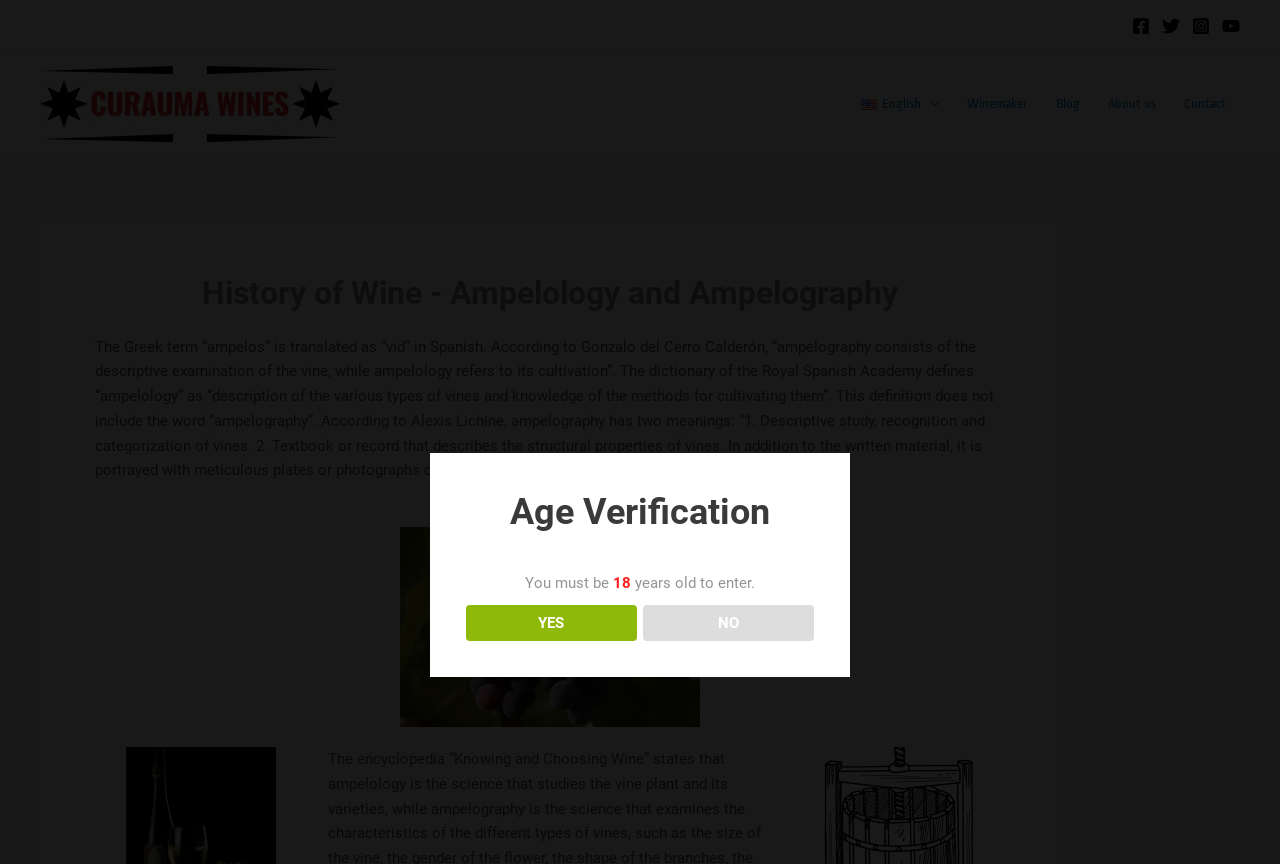Provide a one-word or brief phrase answer to the question:
What is the age requirement to enter the website?

18 years old